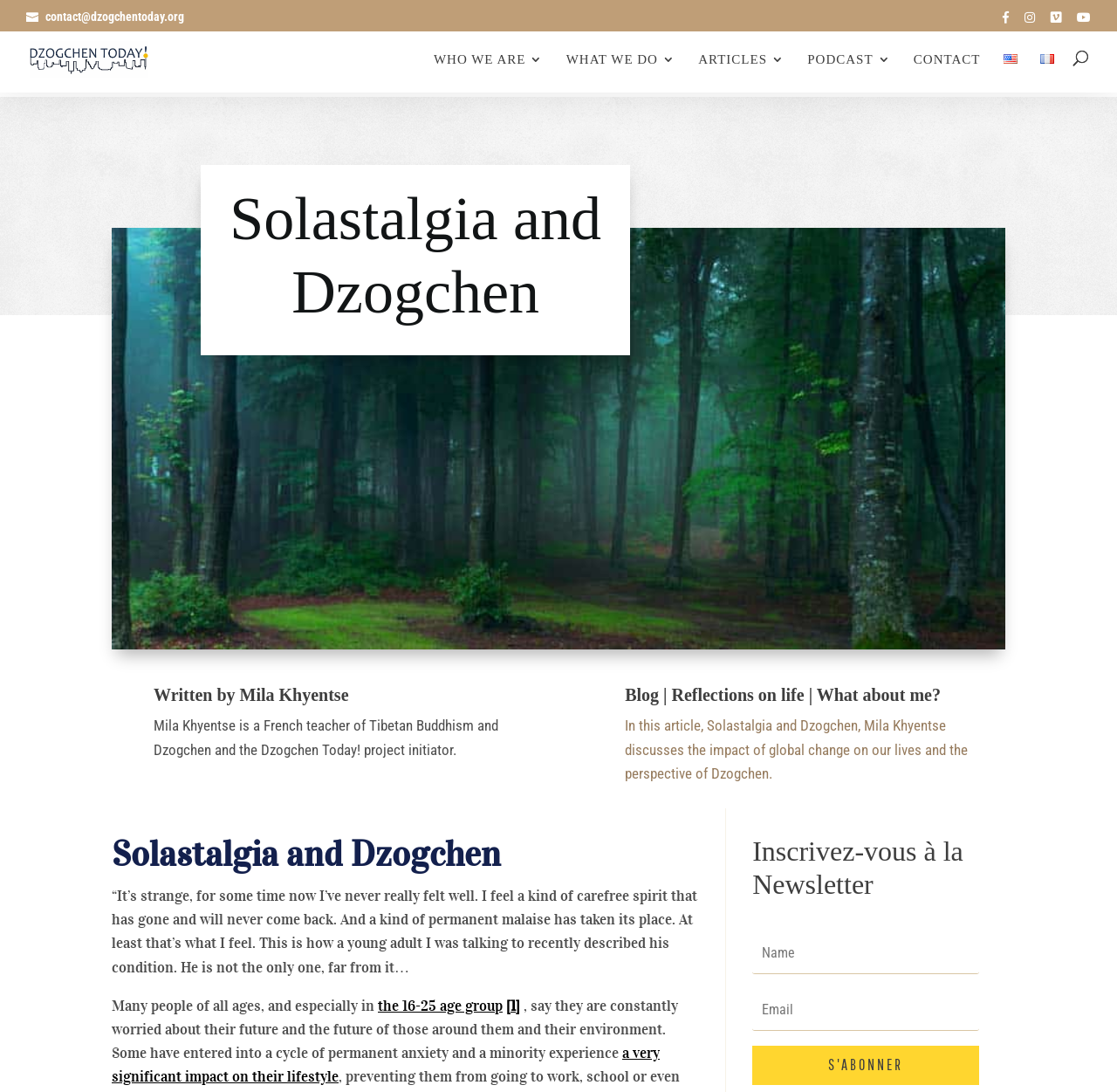Who is the author of the article?
Please give a well-detailed answer to the question.

The author of the article can be found in the heading that says 'Written by Mila Khyentse', and also as a link that says 'Mila Khyentse'.